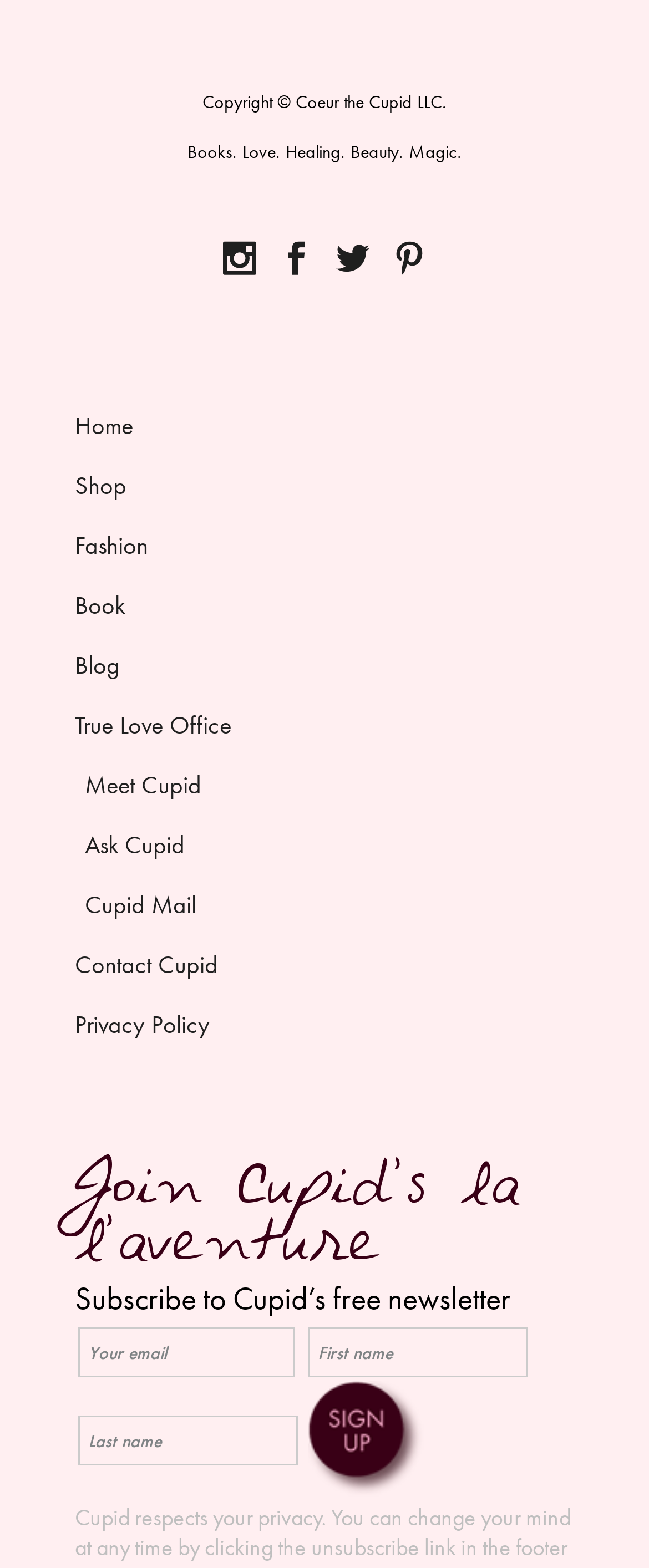Determine the bounding box coordinates of the element's region needed to click to follow the instruction: "Enter your email". Provide these coordinates as four float numbers between 0 and 1, formatted as [left, top, right, bottom].

[0.121, 0.846, 0.454, 0.878]